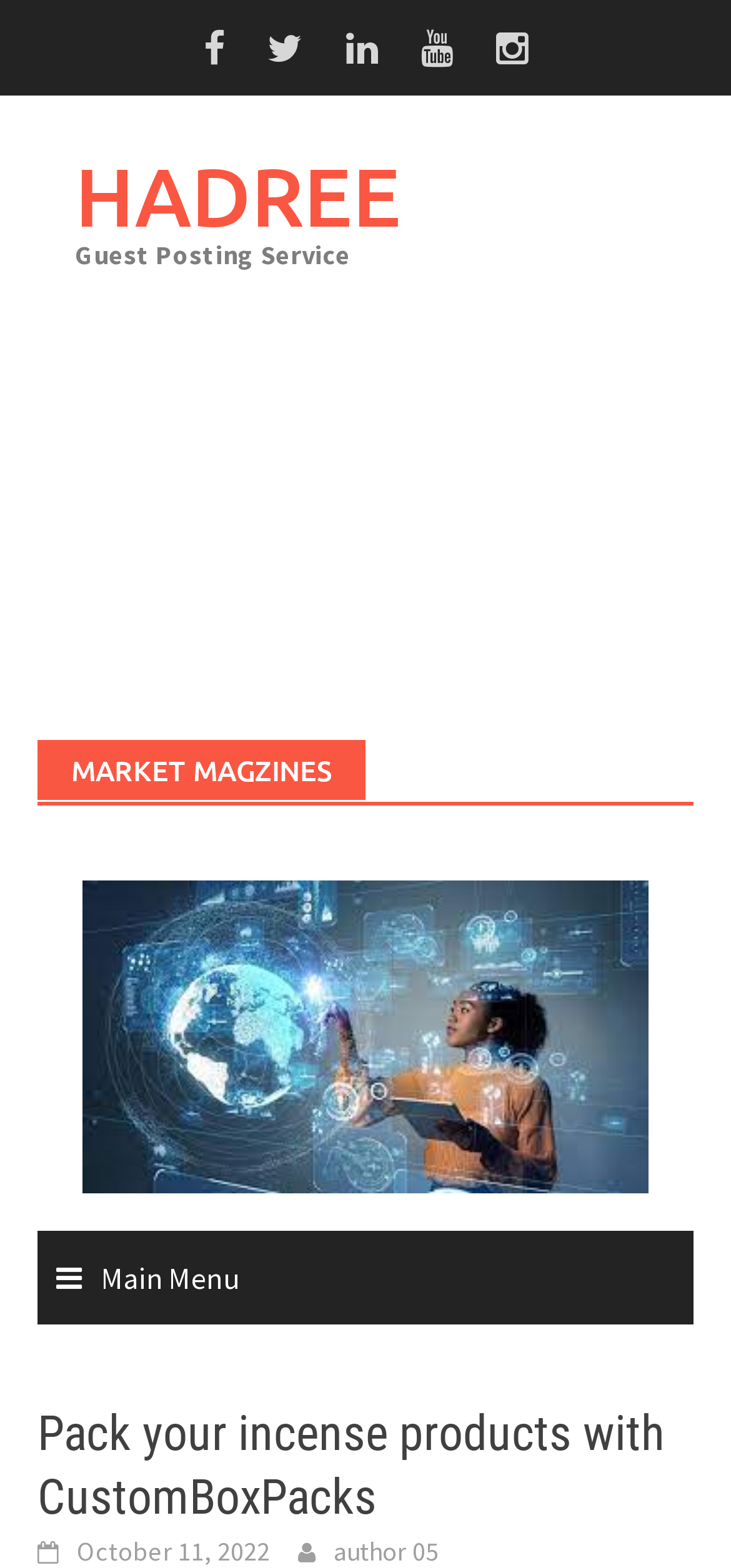Give a one-word or short-phrase answer to the following question: 
How many headings are there in the main content?

3